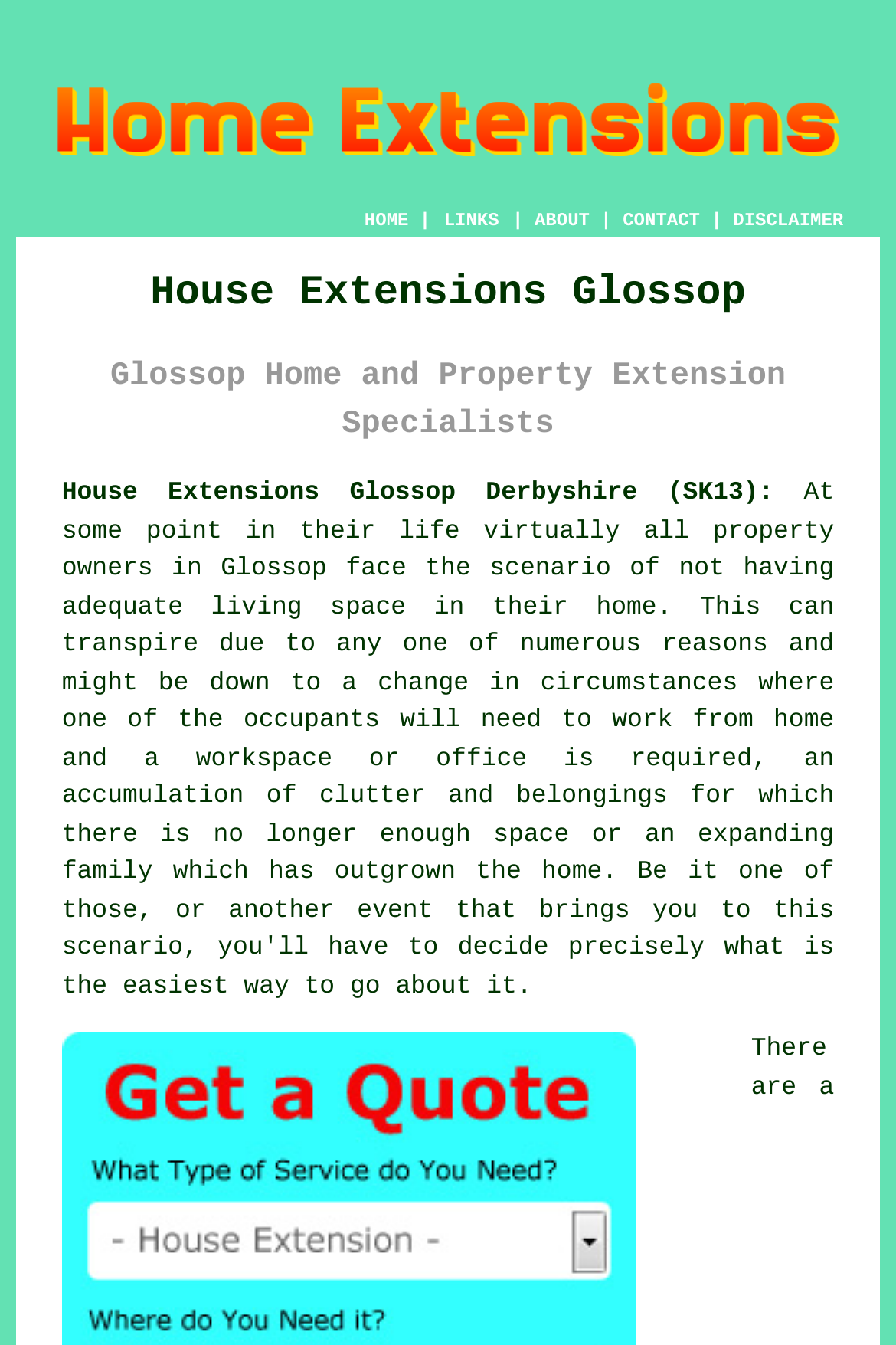Determine which piece of text is the heading of the webpage and provide it.

House Extensions Glossop